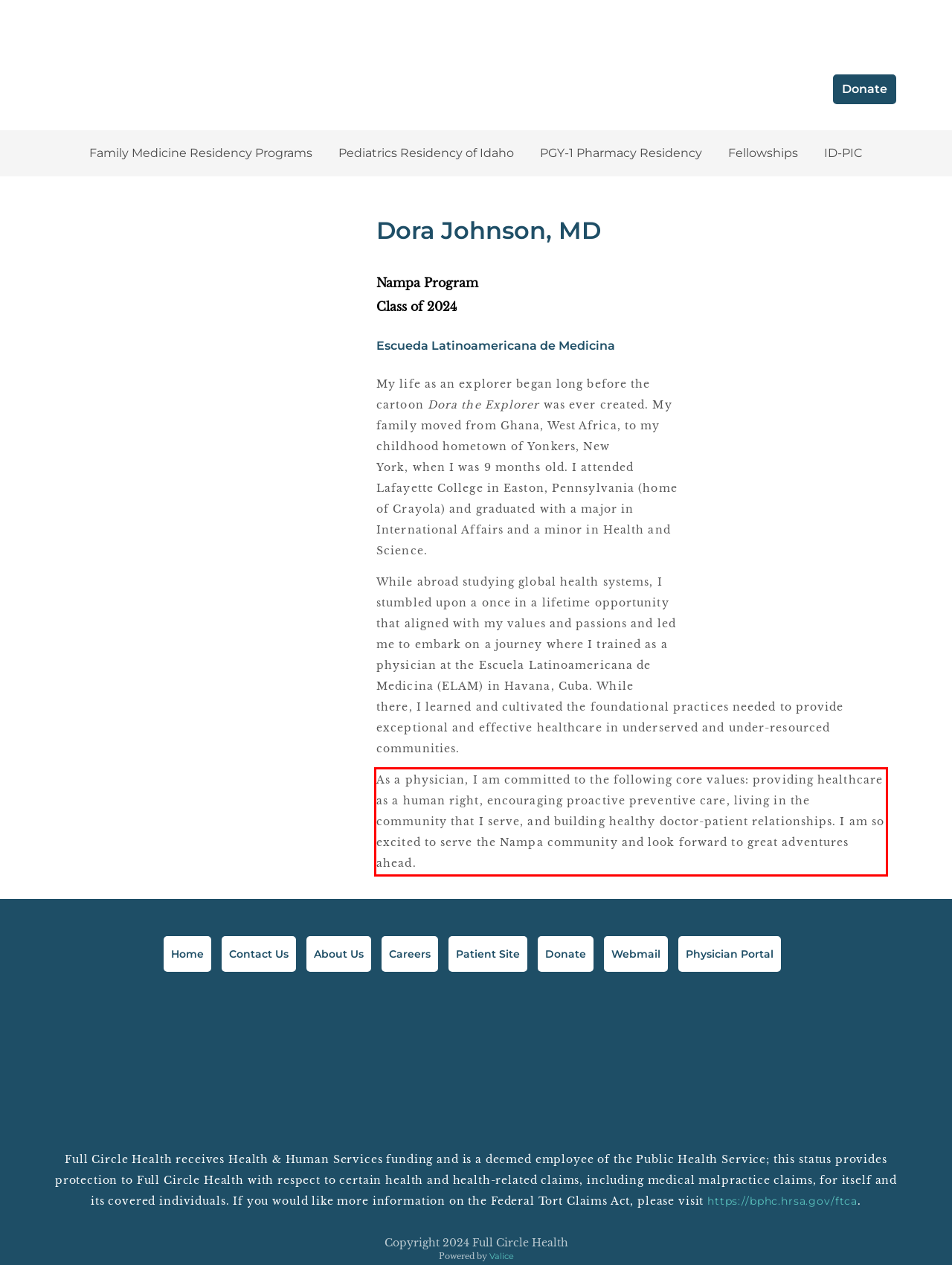Using the provided webpage screenshot, recognize the text content in the area marked by the red bounding box.

As a physician, I am committed to the following core values: providing healthcare as a human right, encouraging proactive preventive care, living in the community that I serve, and building healthy doctor-patient relationships. I am so excited to serve the Nampa community and look forward to great adventures ahead.